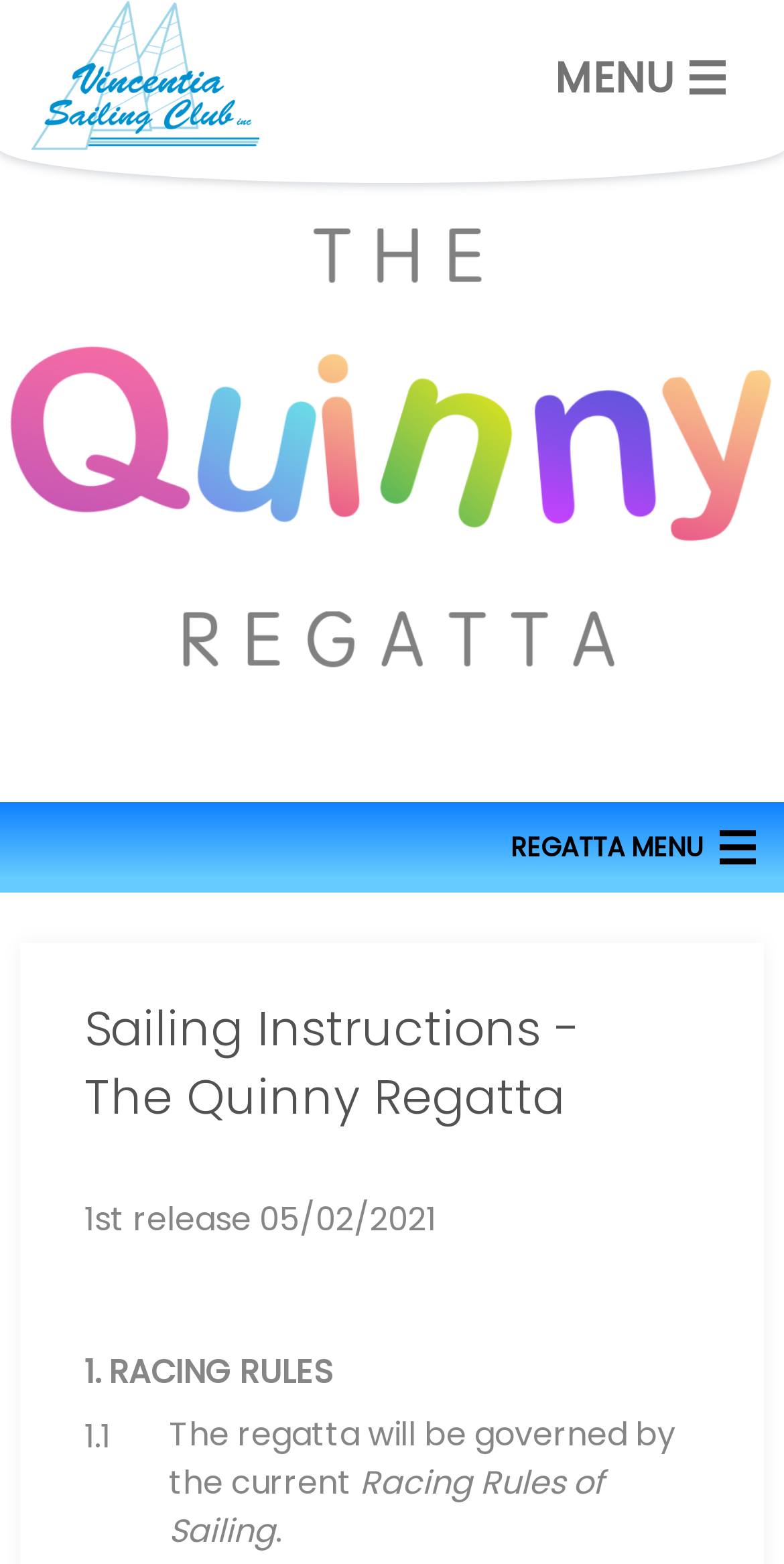Give a detailed explanation of the elements present on the webpage.

The webpage is about the 2021 Quinny Regatta Sailing Instructions, hosted by the Vincentia Sailing Club. At the top left corner, there is a link to the Vincentia Sailing Club's homepage, accompanied by an image of the club's logo. 

On the top right side, there is a menu with six items: HOME, CALENDAR, RESULTS, a dropdown menu, CONTACT, and COVID. Each menu item is a link.

Below the menu, there is a prominent link to the REGATTA MENU. On the left side, there are five links: HOME, NOR, SIs, and RESULTS, which are likely related to the regatta.

The main content of the webpage is the Sailing Instructions for the Quinny Regatta. The title "Sailing Instructions - The Quinny Regatta" is a heading, followed by the release date "1st release 05/02/2021". The instructions are divided into sections, with headings such as "1. RACING RULES" and subheadings like "1.1". The text explains the rules governing the regatta, including the Racing Rules of Sailing.